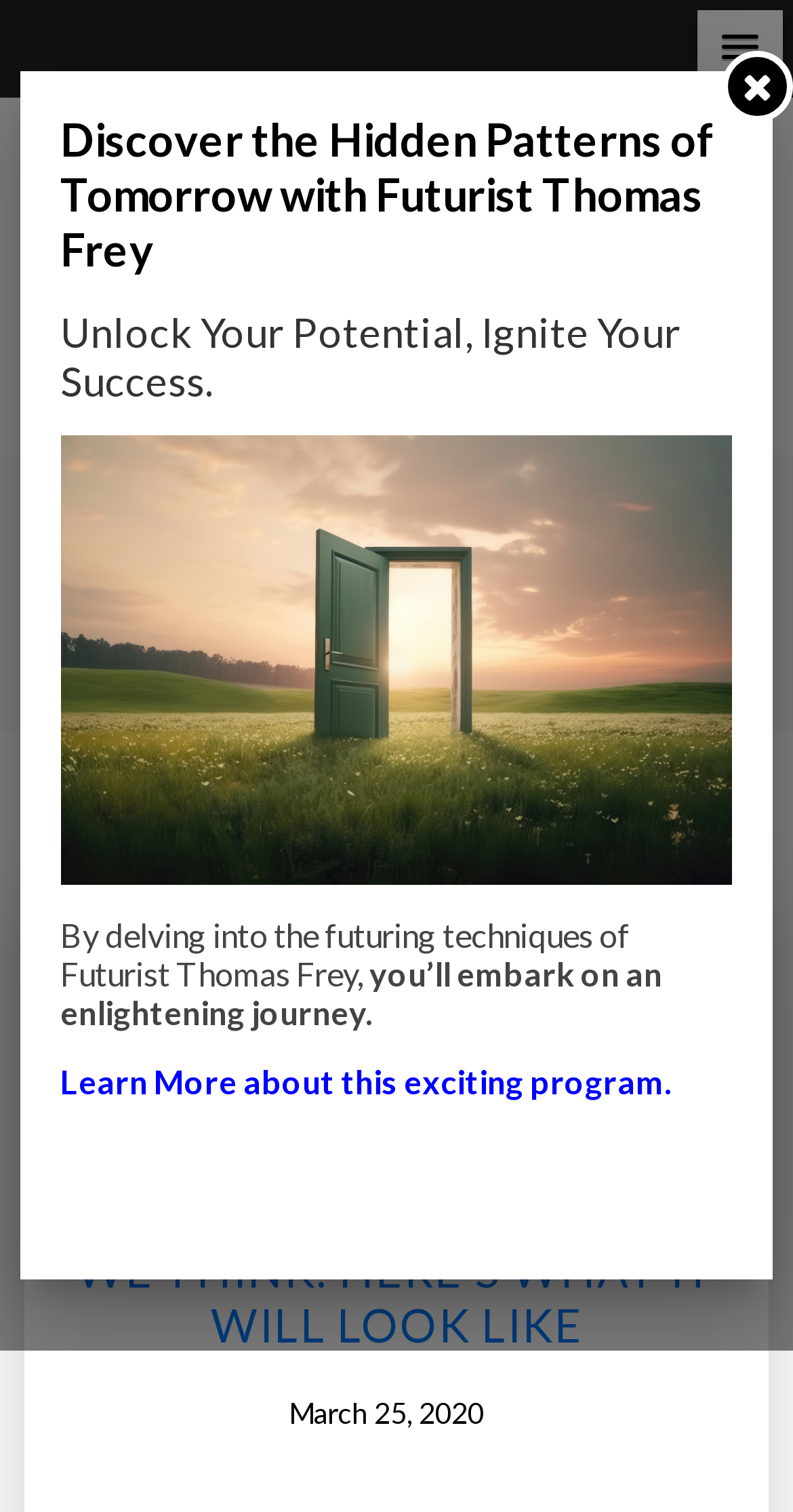Generate a detailed explanation of the webpage's features and information.

The webpage is about the European Space Agency's Impact Lab. At the top right corner, there is a button with a popup menu. Below it, there is a link and an image with the text "Impact Lab". 

On the left side, there is a heading "TAG: EUROPEAN SPACE AGENCY" followed by a link "IMPACT LAB" and a static text ">".

In the middle of the page, there are several links and static texts. The links include "Elon Musk", "Science & Technology News", "Space", "Space Flight", and "SpaceX". The static texts include commas separating the links.

Below these links and texts, there is a heading "HUMAN SETTLEMENTS IN SPACE ARE CLOSER THAN WE THINK. HERE’S WHAT IT WILL LOOK LIKE" with a link to the same title. Underneath, there is a link to the date "March 25, 2020" with a time element.

On the left side, there are three static texts: "Discover the Hidden Patterns of Tomorrow with Futurist Thomas Frey", "Unlock Your Potential, Ignite Your Success.", and "By delving into the futuring techniques of Futurist Thomas Frey, you’ll embark on an enlightening journey." 

Finally, there is a link "Learn More about this exciting program." and an image at the bottom right corner.